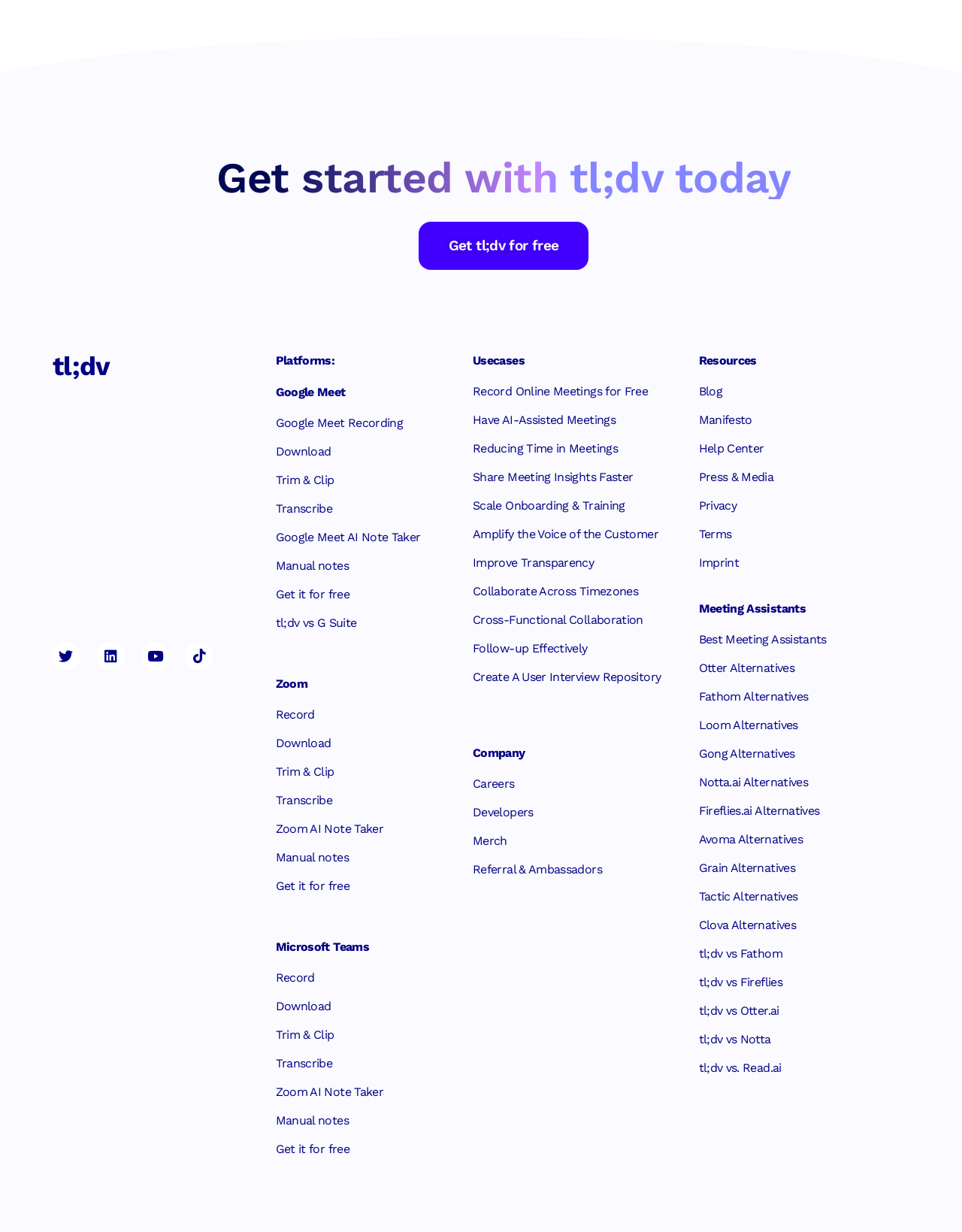Determine the bounding box coordinates for the clickable element to execute this instruction: "Click on the 'Lifestyle & Fashion' category". Provide the coordinates as four float numbers between 0 and 1, i.e., [left, top, right, bottom].

None